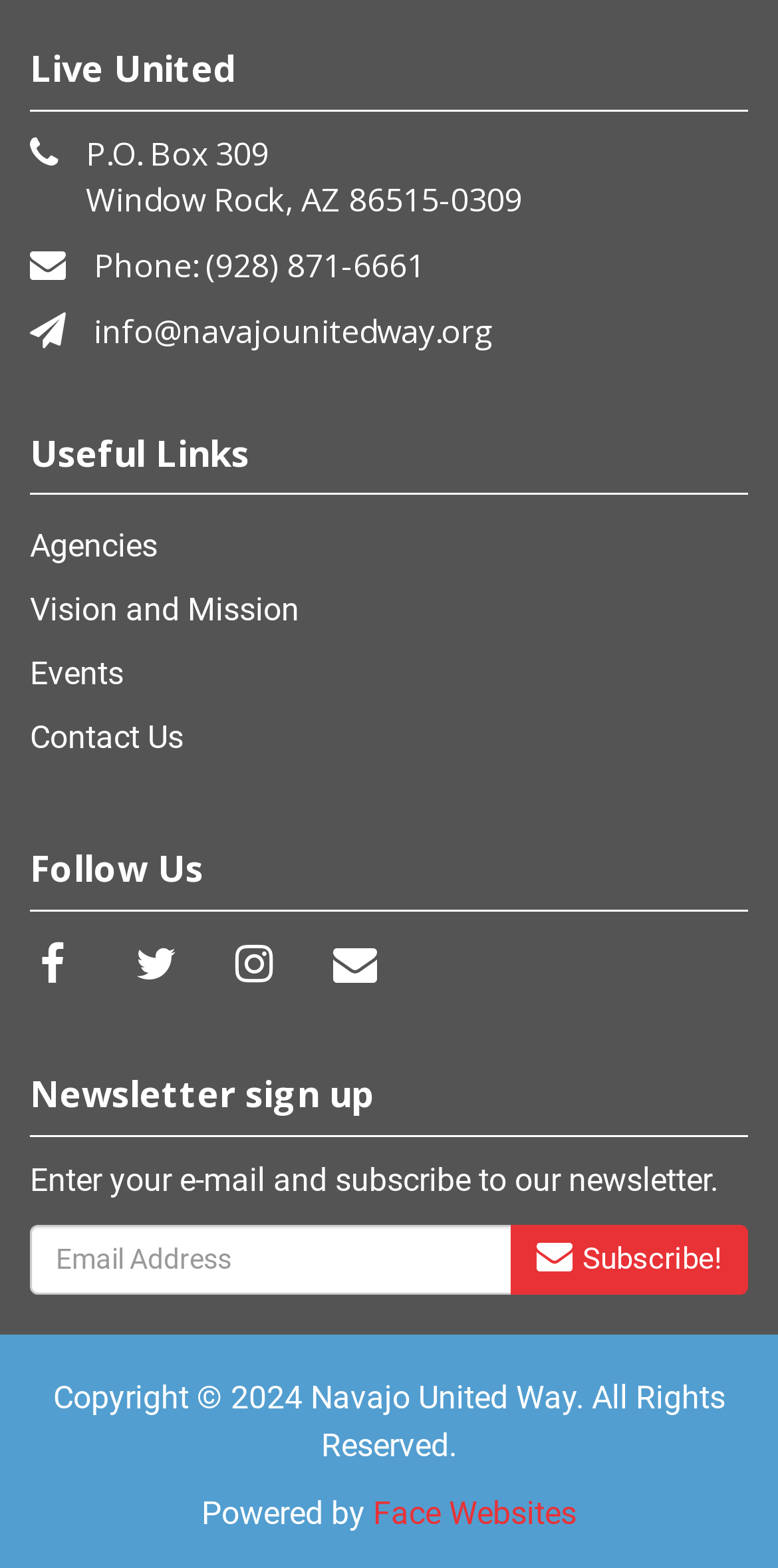How many social media links are available?
Using the image provided, answer with just one word or phrase.

4